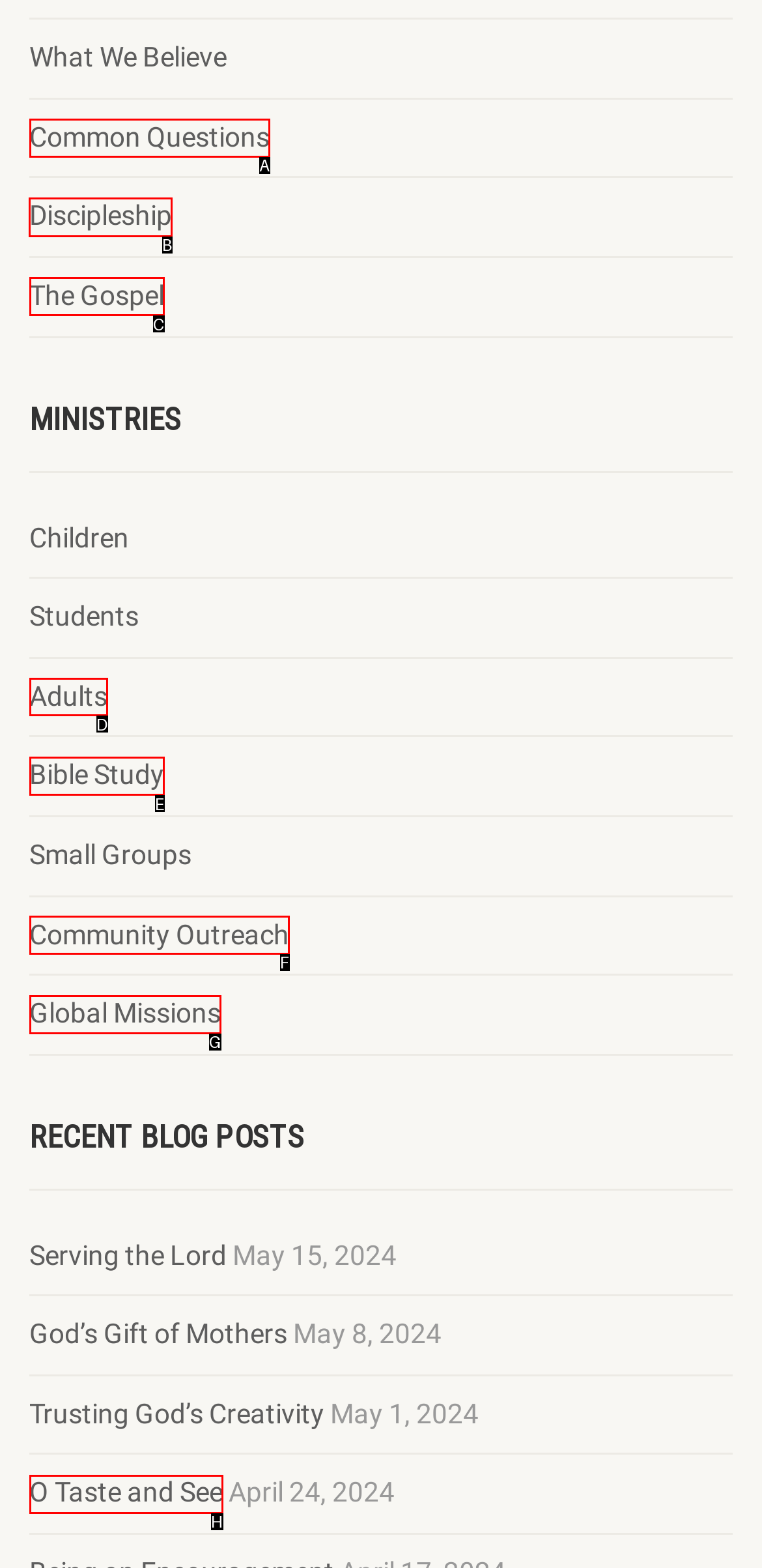Determine the letter of the UI element that will complete the task: explore discipleship
Reply with the corresponding letter.

B